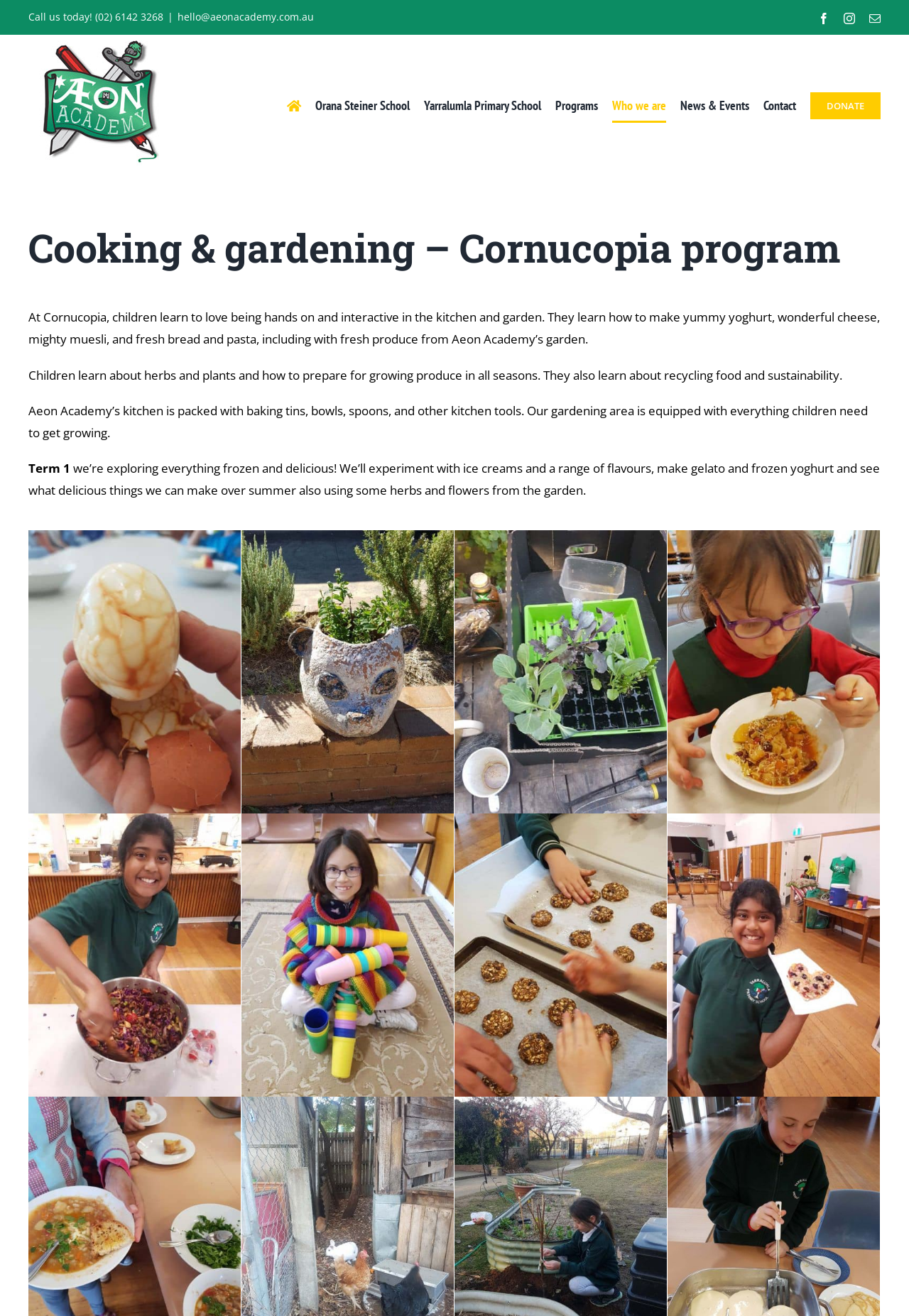What is the phone number to call?
Use the image to answer the question with a single word or phrase.

(02) 6142 3268